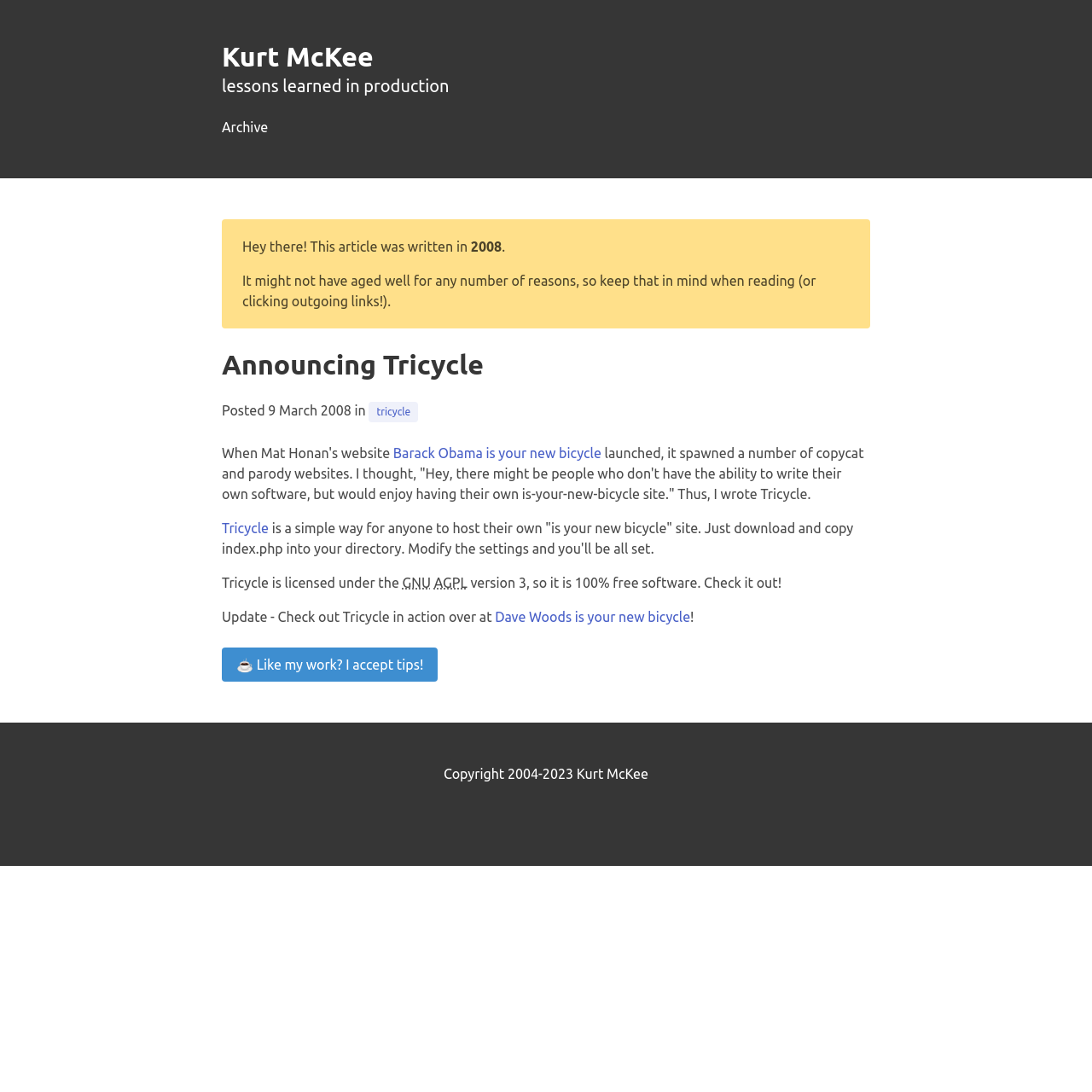Find the bounding box of the UI element described as follows: "Kurt McKee".

[0.203, 0.038, 0.342, 0.066]